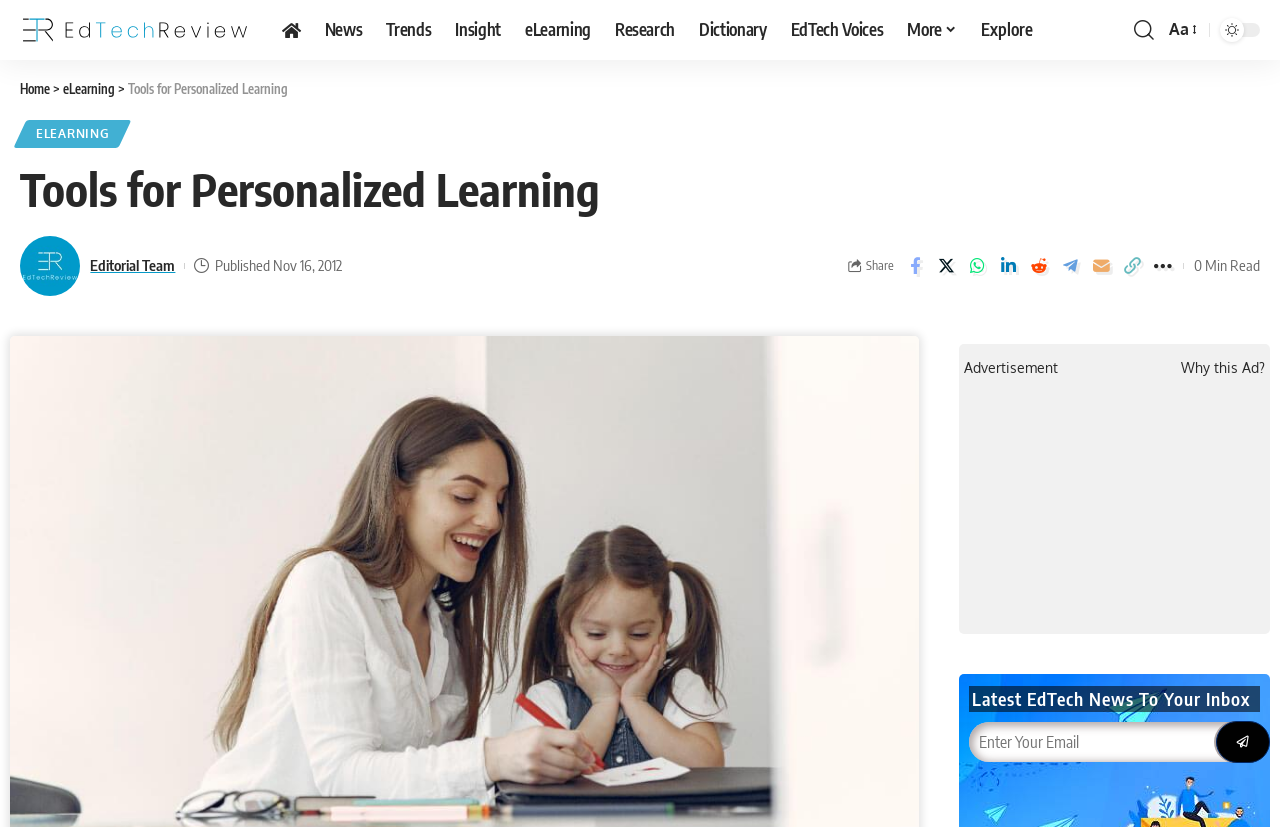Generate a comprehensive description of the contents of the webpage.

The webpage is about "Tools for Personalized Learning" on EdTechReview. At the top left, there is a logo of EdTechReview, which is an image with a link to the website. Next to the logo, there is a main menu navigation bar with links to various sections such as News, Trends, Insight, eLearning, Research, Dictionary, EdTech Voices, and More.

Below the navigation bar, there is a header section with a link to the Home page, a breadcrumb trail showing the current page is under eLearning, and a title "Tools for Personalized Learning". The title is also a heading on the page.

To the right of the header section, there is a search link and a font resizer link. The font resizer link has a label "Aa" indicating the font size adjustment options.

The main content of the page starts with an image, followed by a publication information section showing the publication date and time, and a link to the Editorial Team. There is also a "Share" button with links to share the article on various social media platforms.

The article itself is not explicitly described in the accessibility tree, but the meta description suggests that it discusses how teachers can meet the varied academic needs of students with different skill levels and learning styles.

On the right side of the page, there is an advertisement section with a link to the advertisement and a link to explain why the ad is shown. Below the advertisement, there is a section to subscribe to the latest EdTech news via email, with a textbox to enter the email address and a submit button.